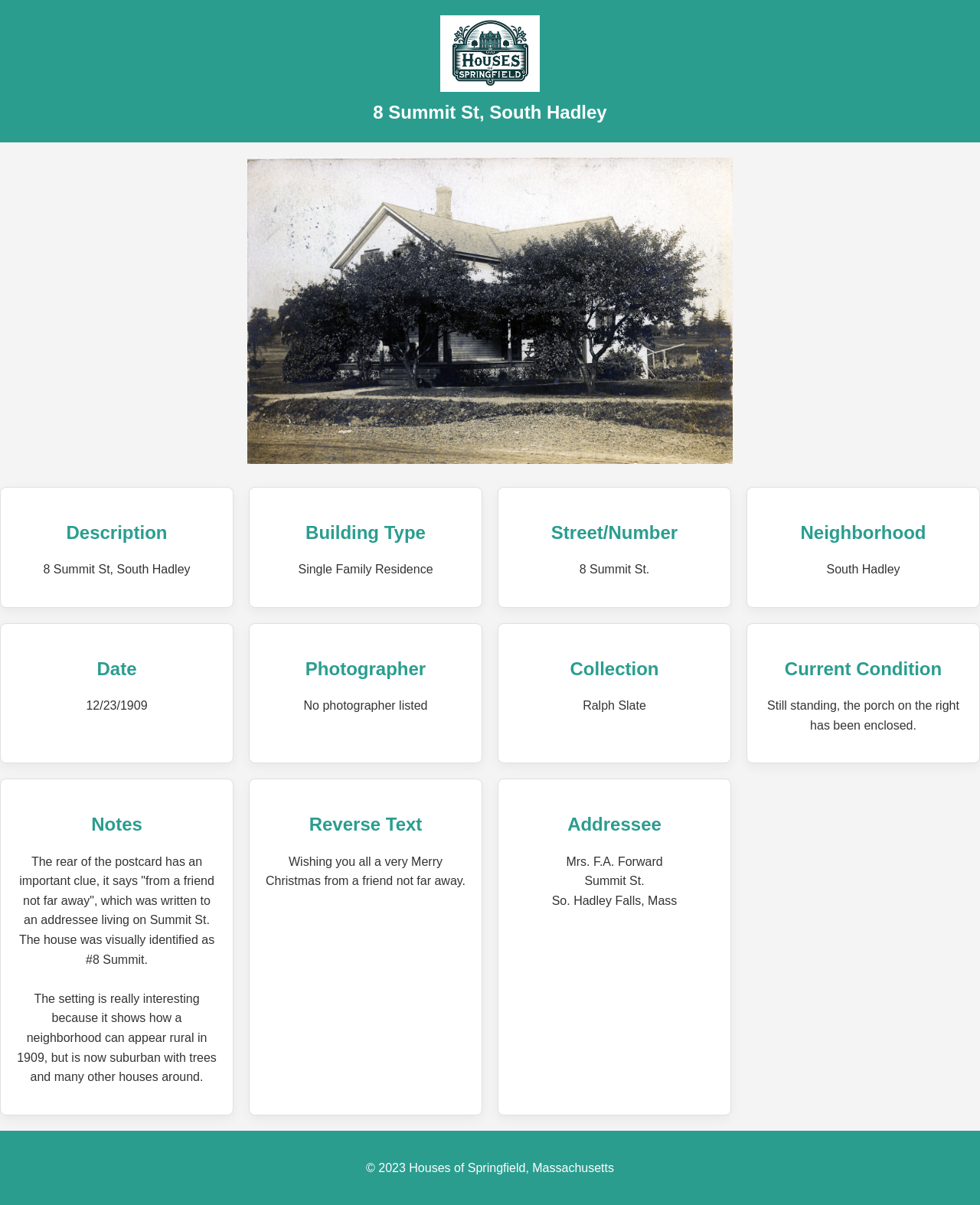When was the house built? Analyze the screenshot and reply with just one word or a short phrase.

12/23/1909